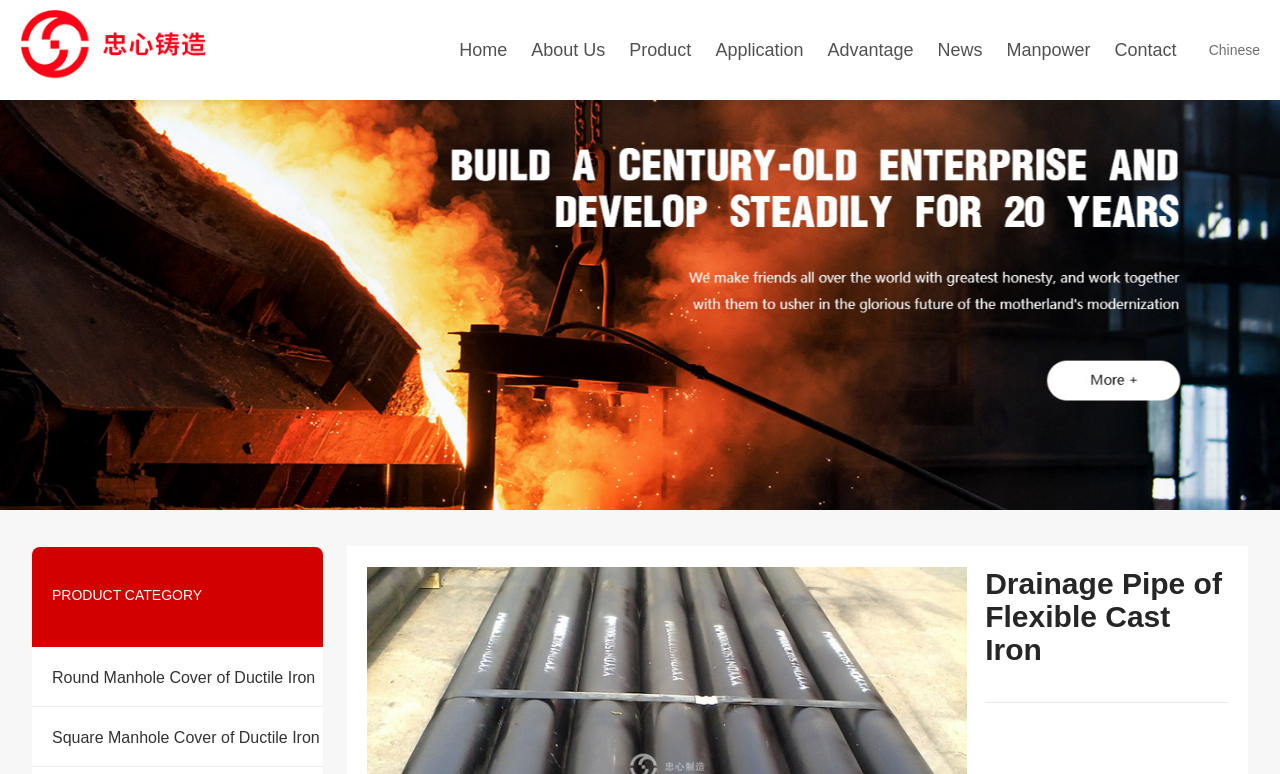Based on the element description Product, identify the bounding box coordinates for the UI element. The coordinates should be in the format (top-left x, top-left y, bottom-right x, bottom-right y) and within the 0 to 1 range.

[0.492, 0.0, 0.54, 0.129]